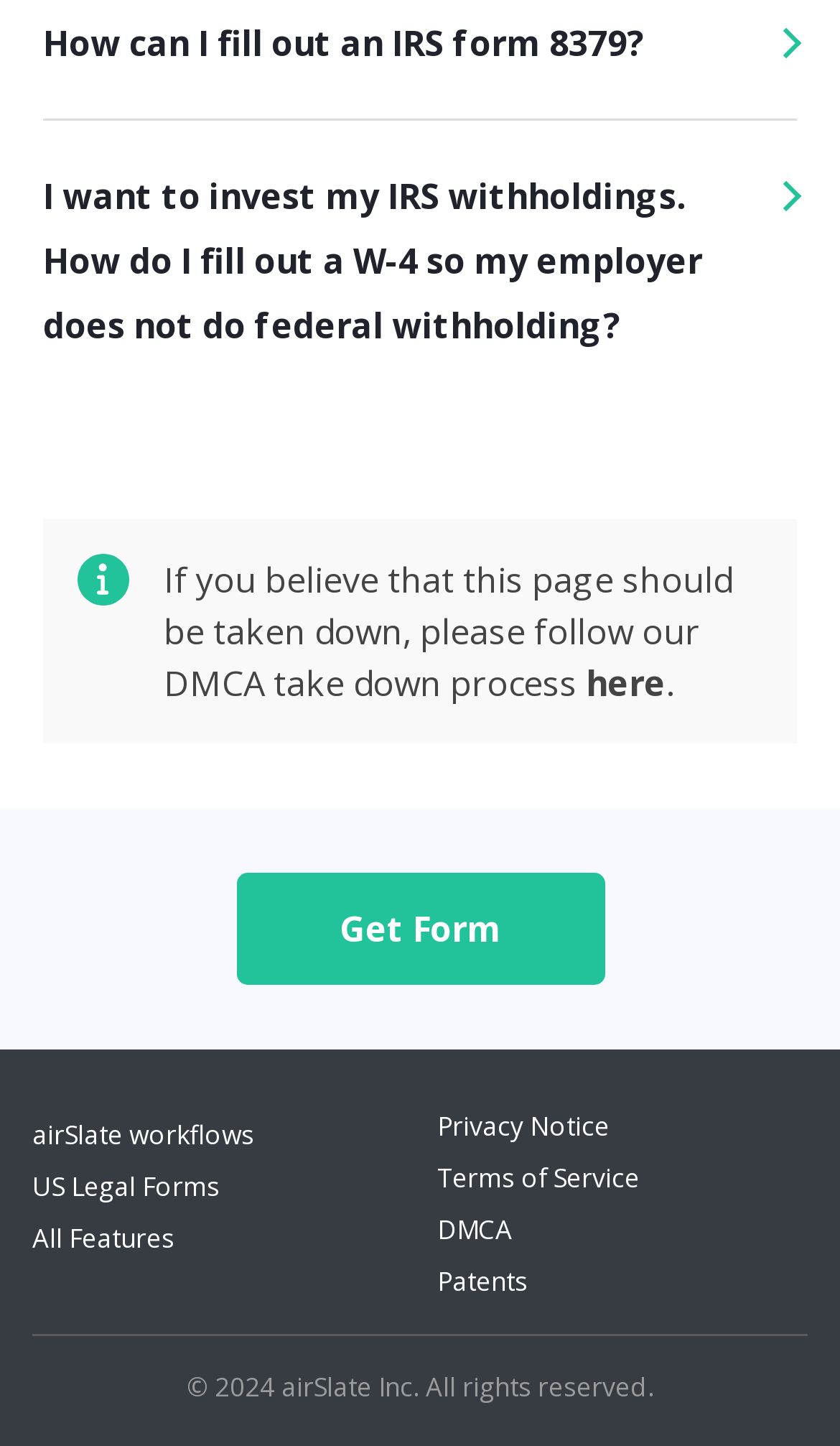Identify the bounding box coordinates of the clickable region to carry out the given instruction: "Get IRS form 8379".

[0.281, 0.626, 0.719, 0.659]